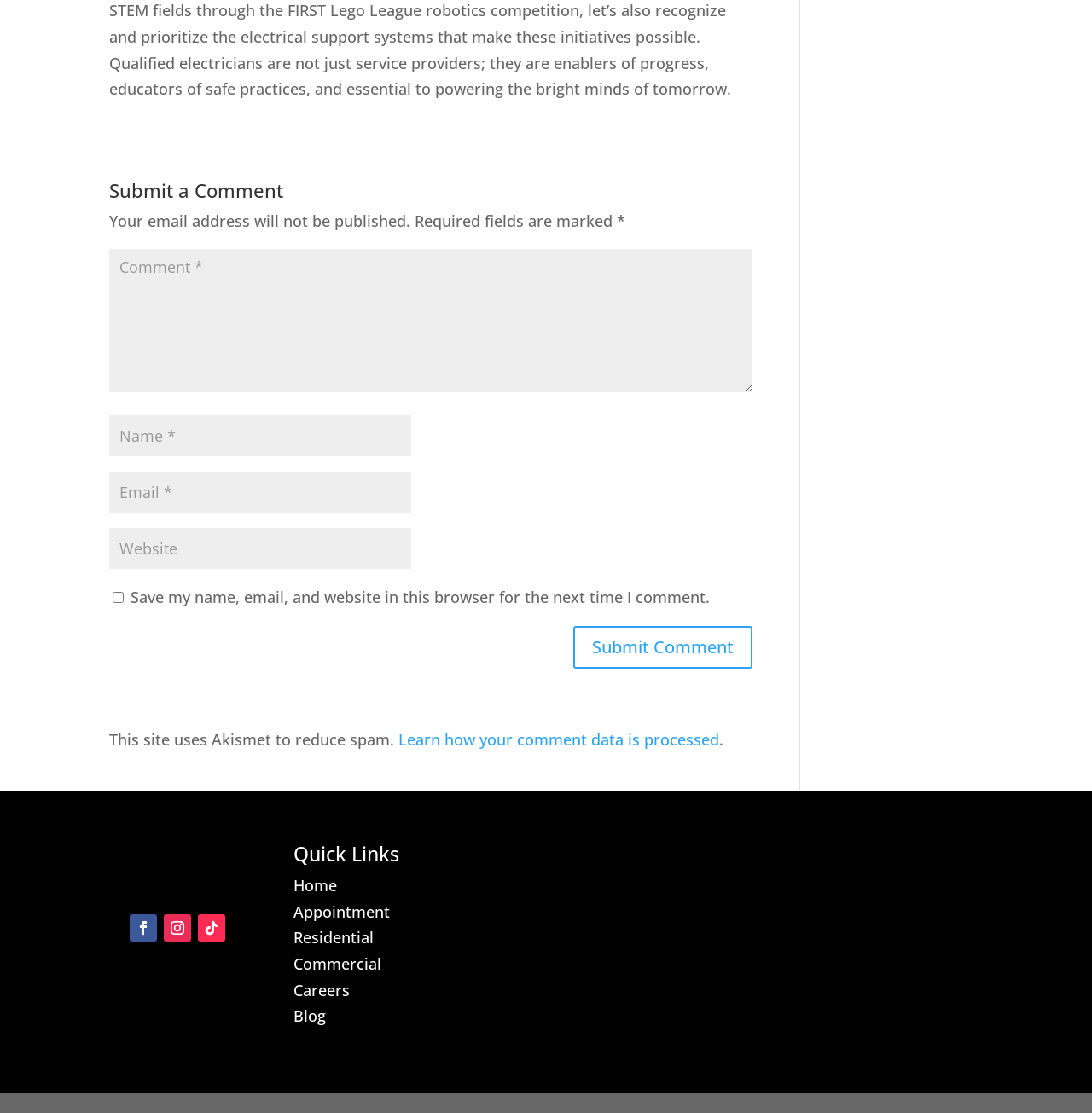Determine the bounding box coordinates of the clickable area required to perform the following instruction: "Read more about Christine Brown". The coordinates should be represented as four float numbers between 0 and 1: [left, top, right, bottom].

None